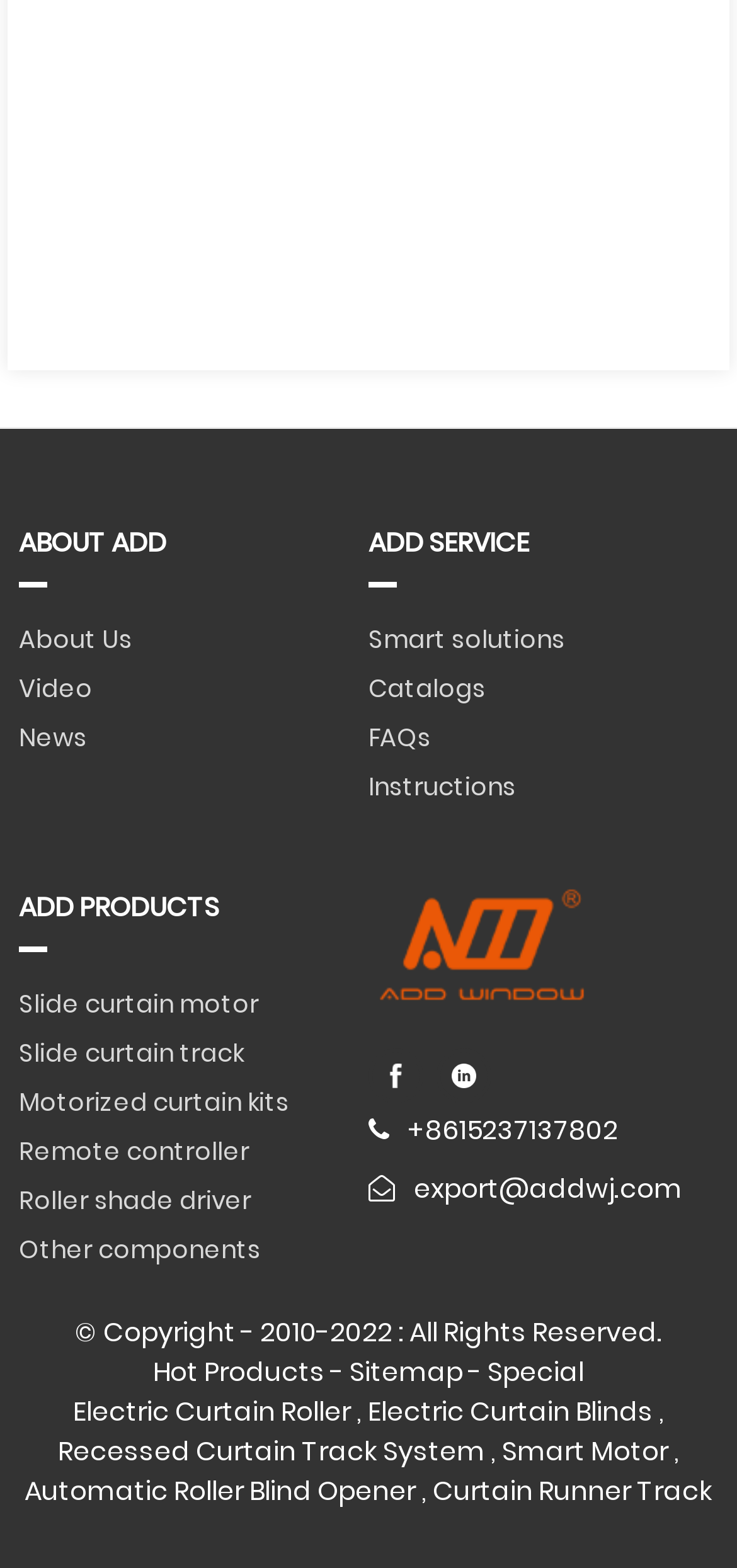Determine the bounding box coordinates of the UI element that matches the following description: "Instructions". The coordinates should be four float numbers between 0 and 1 in the format [left, top, right, bottom].

[0.5, 0.487, 0.903, 0.518]